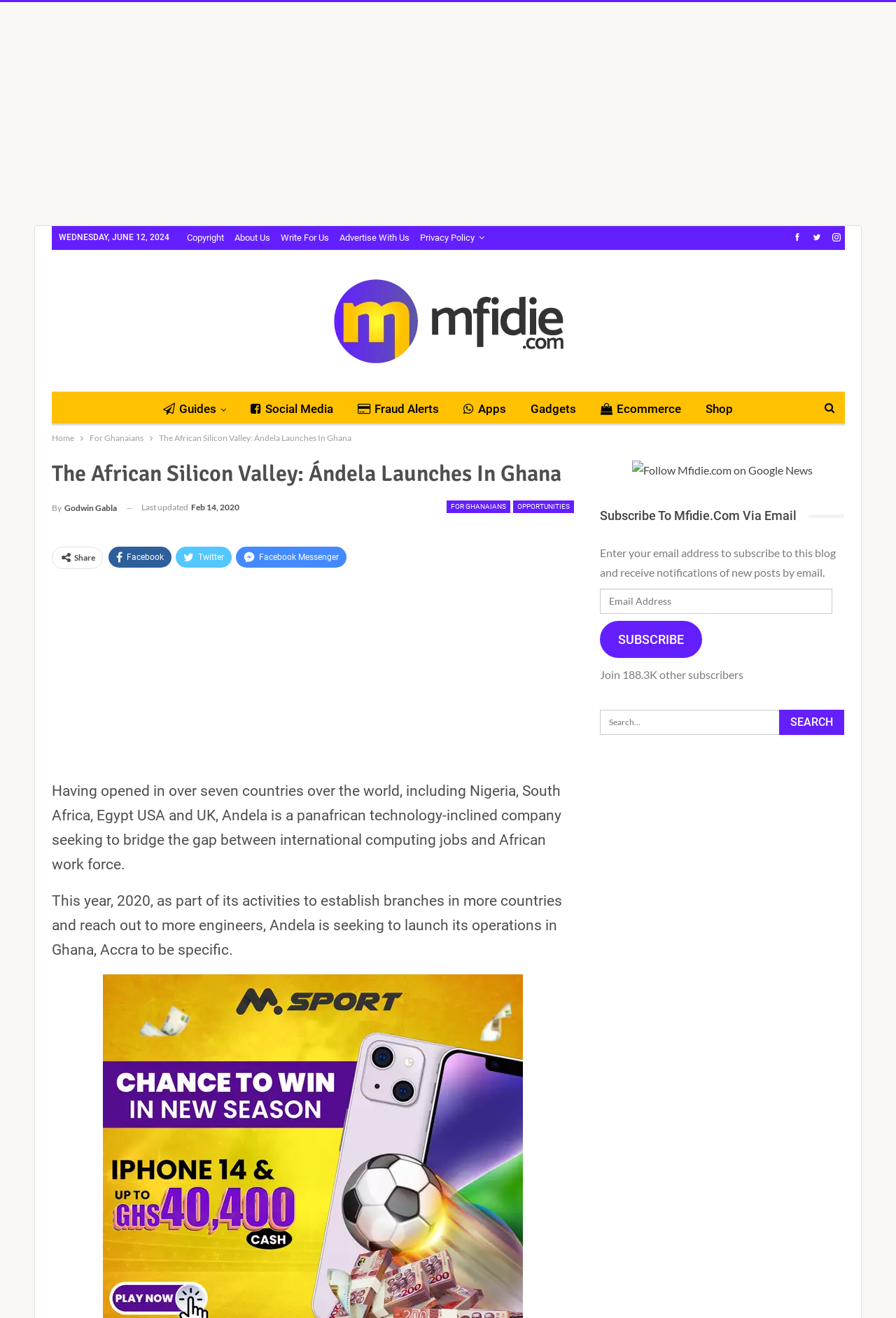Summarize the webpage with intricate details.

The webpage is about Andela, a pan-African technology company, launching its operations in Ghana, specifically in Accra. The page has a heading "The African Silicon Valley: Ándela Launches In Ghana" at the top, followed by a navigation bar with links to "Home", "For Ghanaians", and other categories.

Below the navigation bar, there is a section with links to various categories, including "Guides", "Social Media", "Fraud Alerts", "Apps", "Gadgets", and "Ecommerce". On the right side of this section, there is a sidebar with a search bar, a subscription form to receive notifications of new posts by email, and a link to follow Mfidie.com on Google News.

The main content of the page is divided into two sections. The first section describes Andela's expansion into Ghana, mentioning that the company has already opened branches in over seven countries, including Nigeria, South Africa, Egypt, USA, and UK. The second section provides more details about Andela's plans to launch its operations in Ghana, Accra.

There are several links and buttons throughout the page, including social media links, a "Write For Us" link, an "Advertise With Us" link, and a "Subscribe" button. There are also two advertisements, one at the top and one at the bottom of the page.